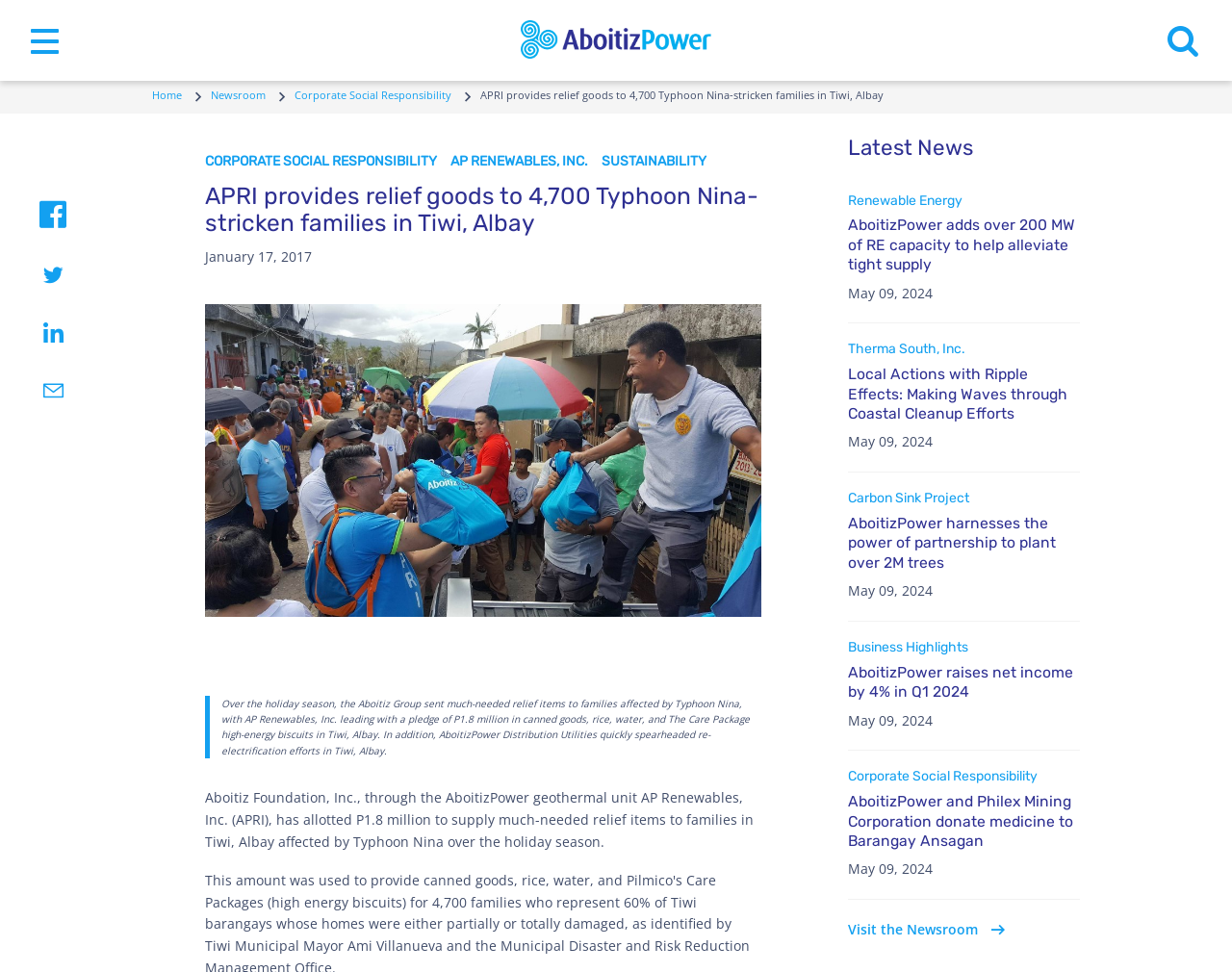Find the bounding box coordinates of the element to click in order to complete the given instruction: "Visit the Newsroom."

[0.688, 0.946, 0.825, 0.968]